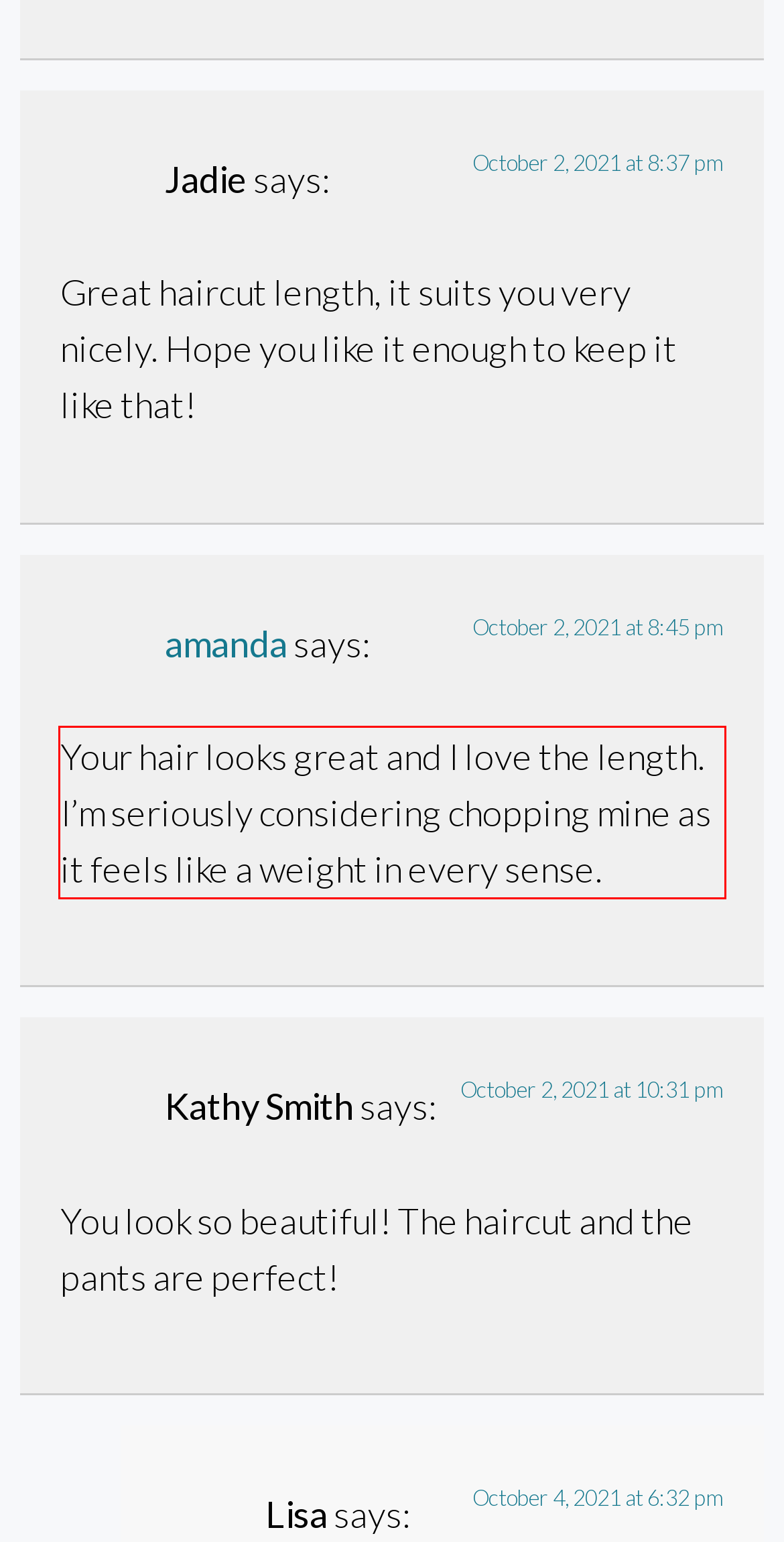Given a screenshot of a webpage containing a red rectangle bounding box, extract and provide the text content found within the red bounding box.

Your hair looks great and I love the length. I’m seriously considering chopping mine as it feels like a weight in every sense.